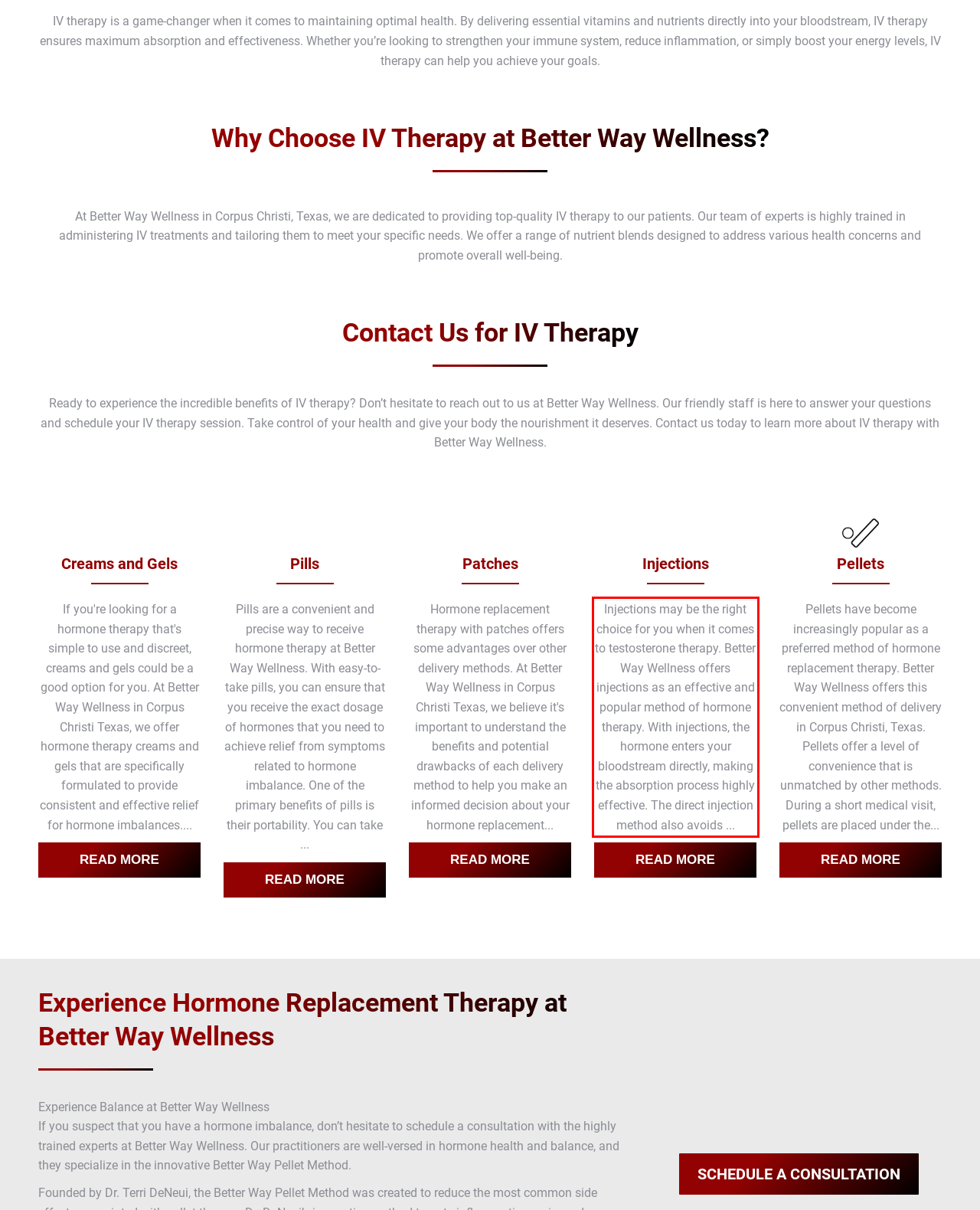Please extract the text content from the UI element enclosed by the red rectangle in the screenshot.

Injections may be the right choice for you when it comes to testosterone therapy. Better Way Wellness offers injections as an effective and popular method of hormone therapy. With injections, the hormone enters your bloodstream directly, making the absorption process highly effective. The direct injection method also avoids ...